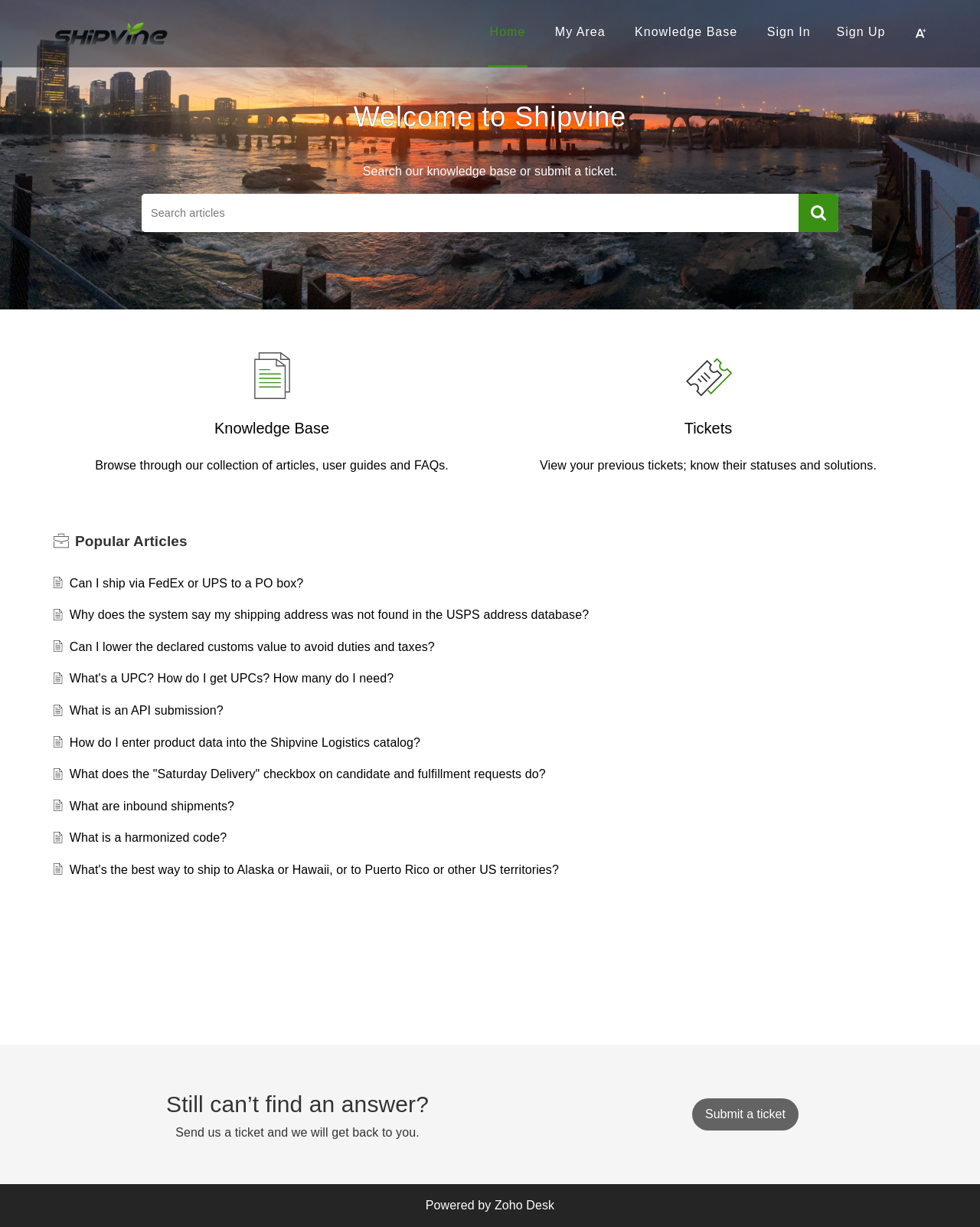Locate the bounding box coordinates of the UI element described by: "Door hinge buying guide". Provide the coordinates as four float numbers between 0 and 1, formatted as [left, top, right, bottom].

None